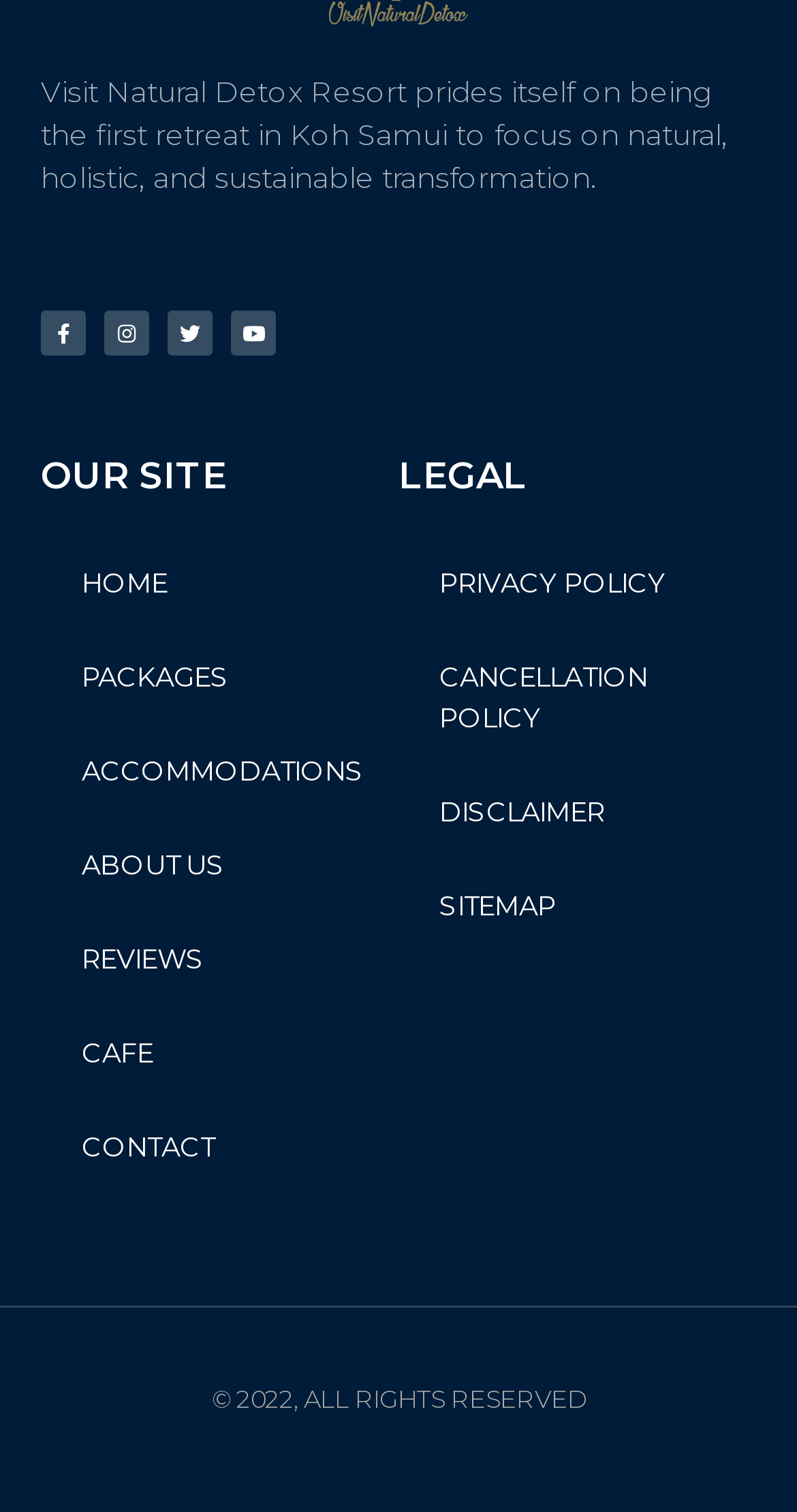Please identify the bounding box coordinates of the element on the webpage that should be clicked to follow this instruction: "Contact us". The bounding box coordinates should be given as four float numbers between 0 and 1, formatted as [left, top, right, bottom].

[0.051, 0.727, 0.5, 0.789]